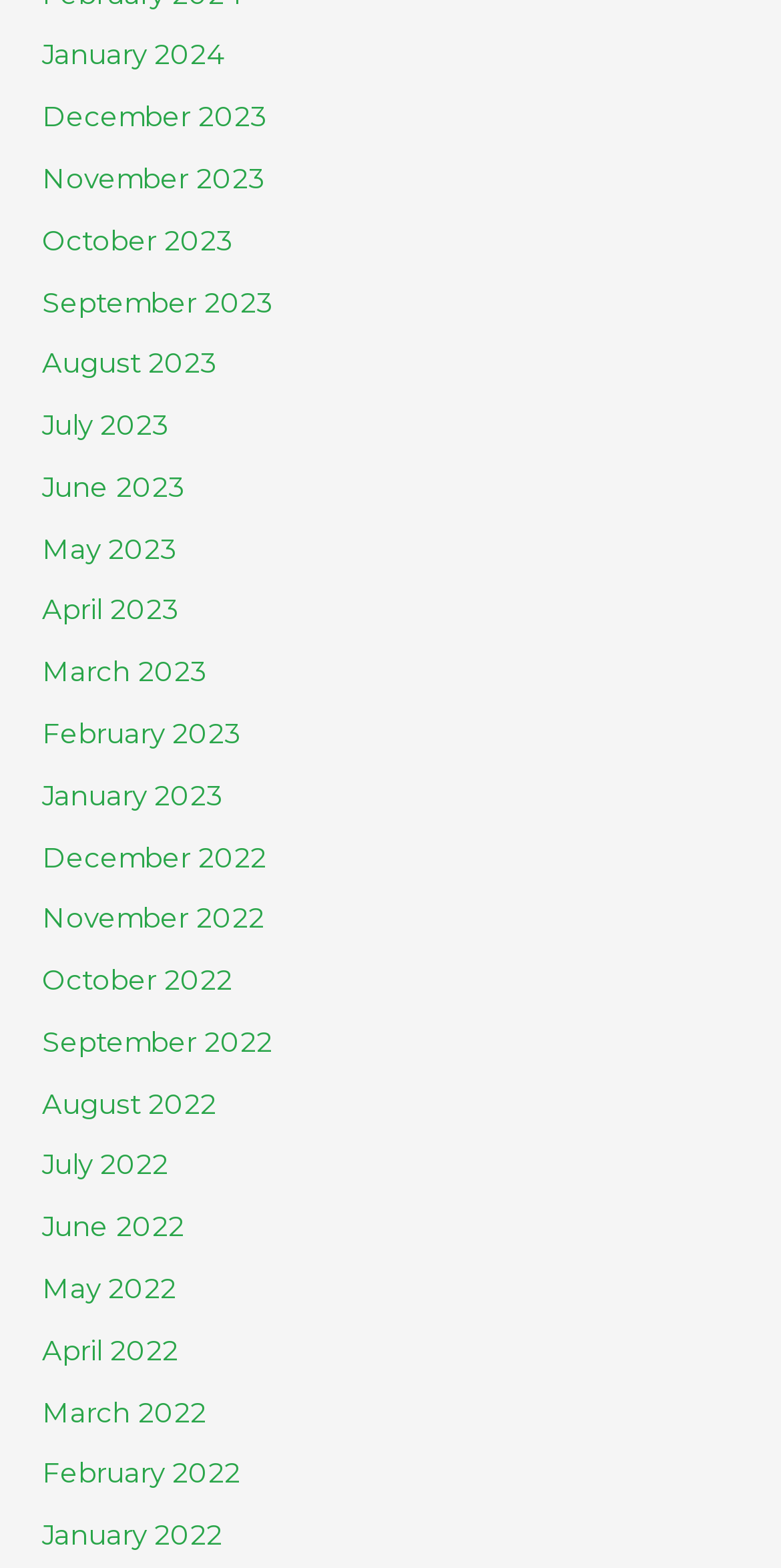How many links are there in total?
Please provide a single word or phrase answer based on the image.

24